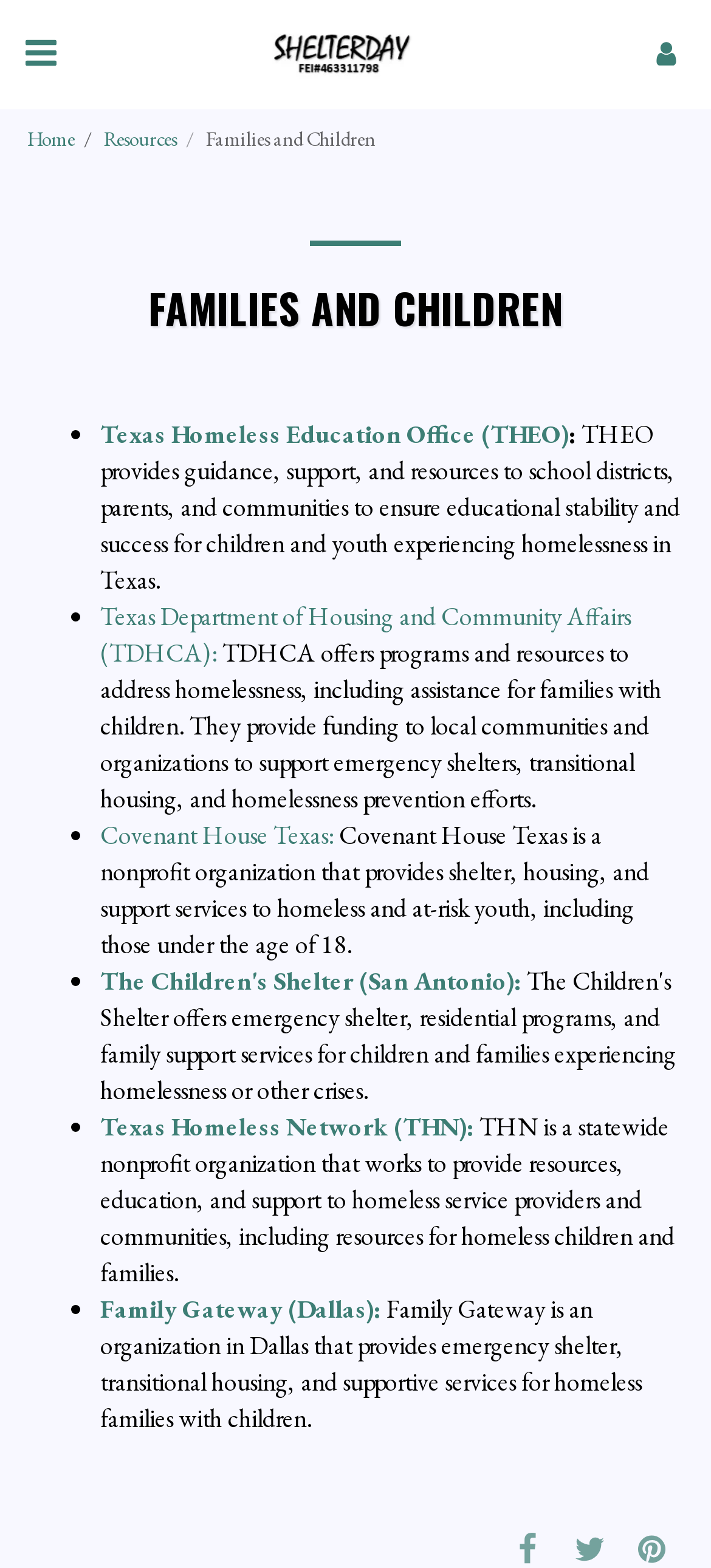Please identify the bounding box coordinates of the element I need to click to follow this instruction: "Go to Home page".

[0.038, 0.08, 0.105, 0.096]